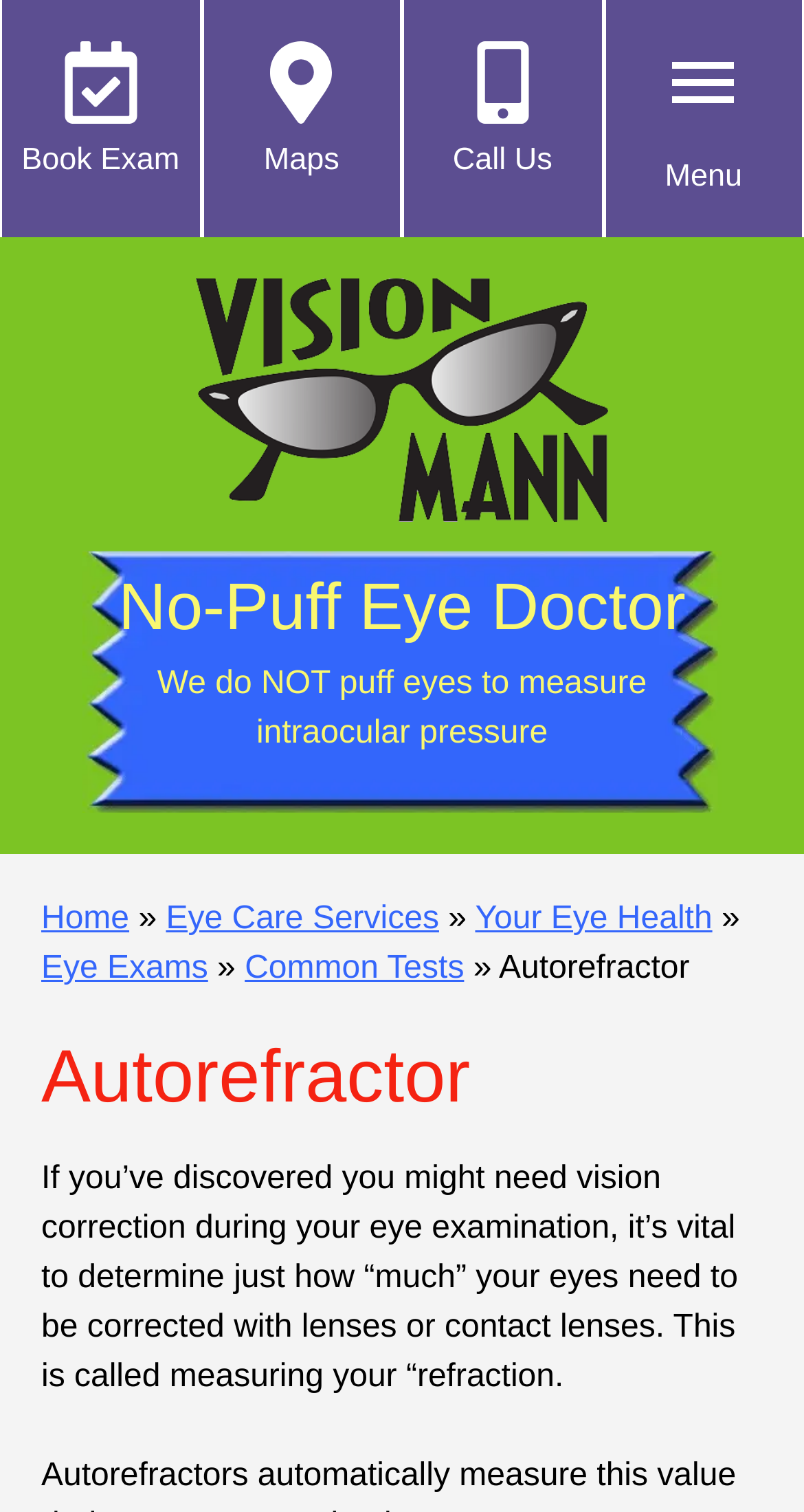Specify the bounding box coordinates of the area to click in order to execute this command: 'View locations'. The coordinates should consist of four float numbers ranging from 0 to 1, and should be formatted as [left, top, right, bottom].

[0.324, 0.027, 0.426, 0.082]